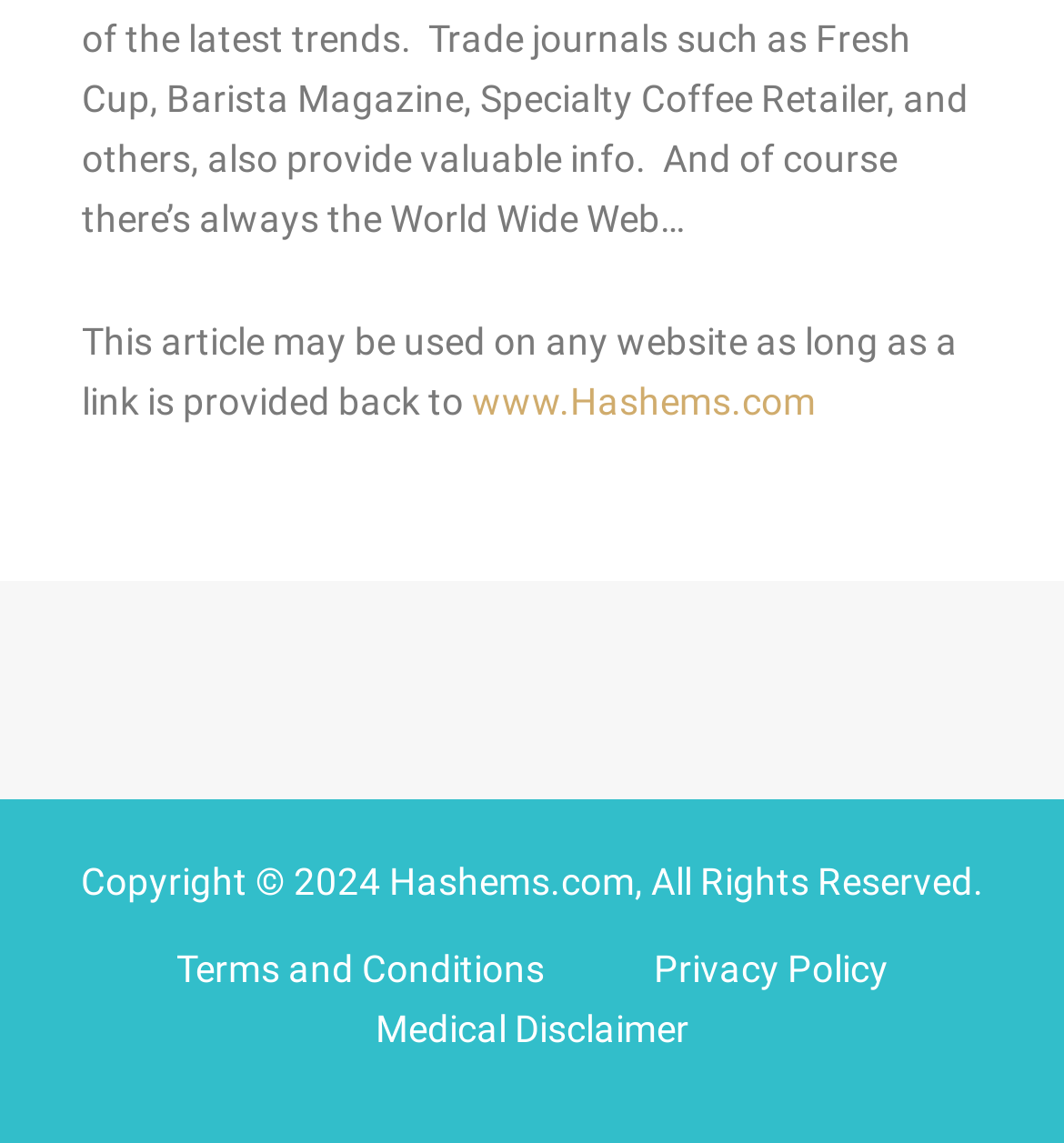Give a concise answer using one word or a phrase to the following question:
What is the purpose of the link 'www.Hashems.com'?

Provide a link back to the website